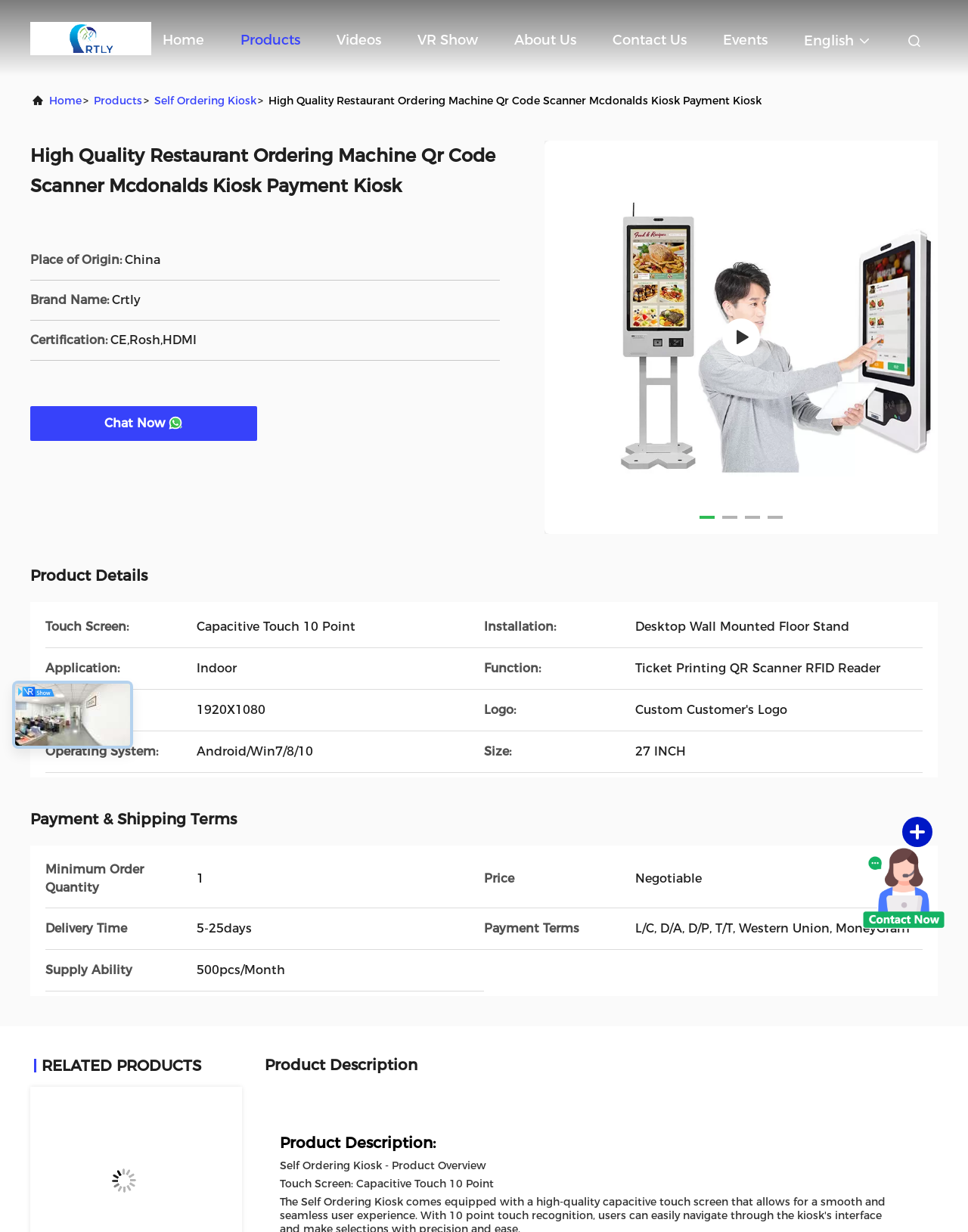What is the brand name of the product?
Based on the screenshot, give a detailed explanation to answer the question.

I found the brand name by looking at the product details section, where it says 'Brand Name: Crtly'.